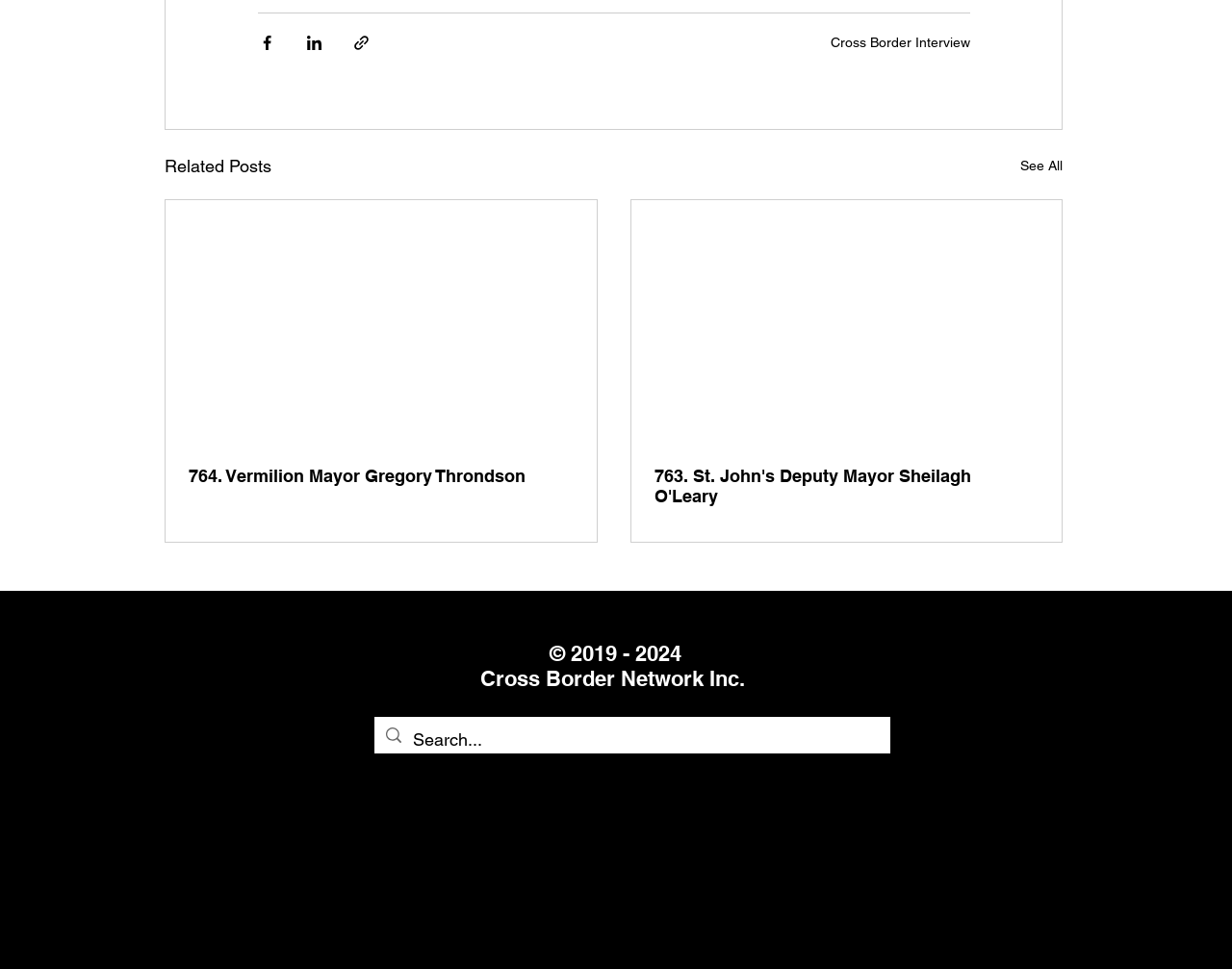Respond to the following question with a brief word or phrase:
What is the purpose of the search box?

Search